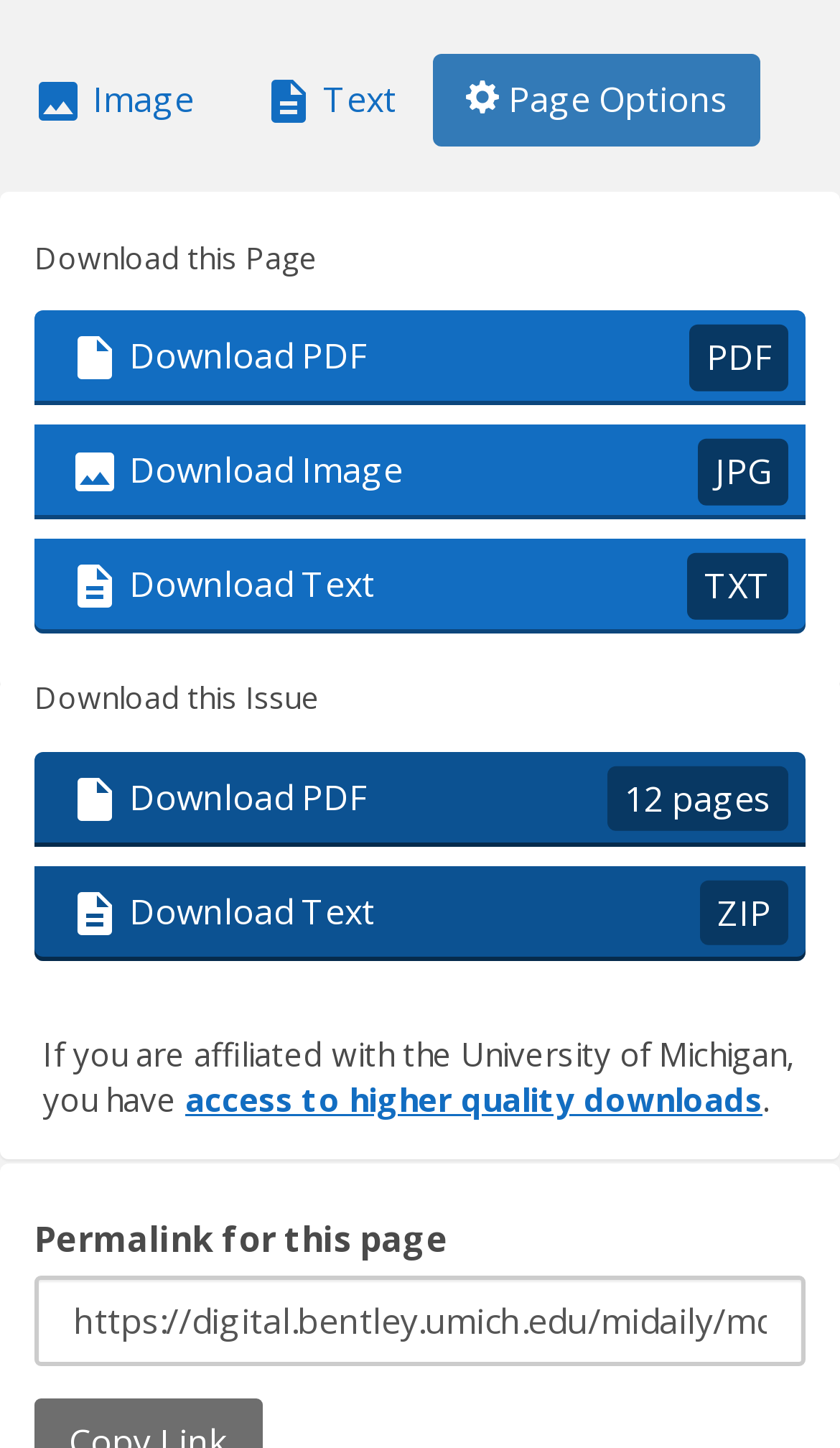How many pages are in the downloadable PDF for this issue?
Based on the visual content, answer with a single word or a brief phrase.

12